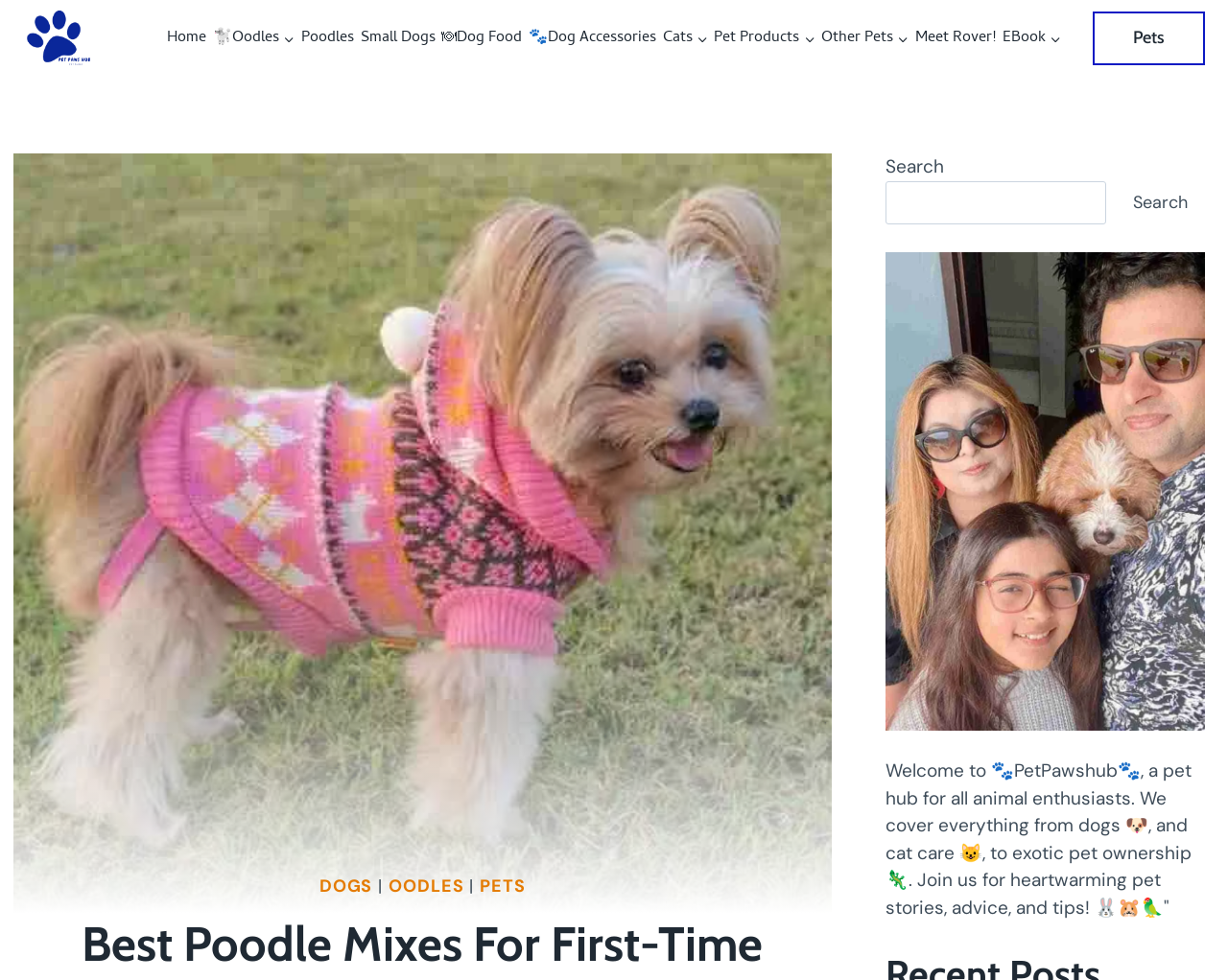Point out the bounding box coordinates of the section to click in order to follow this instruction: "Read the welcome message".

[0.721, 0.774, 0.97, 0.938]